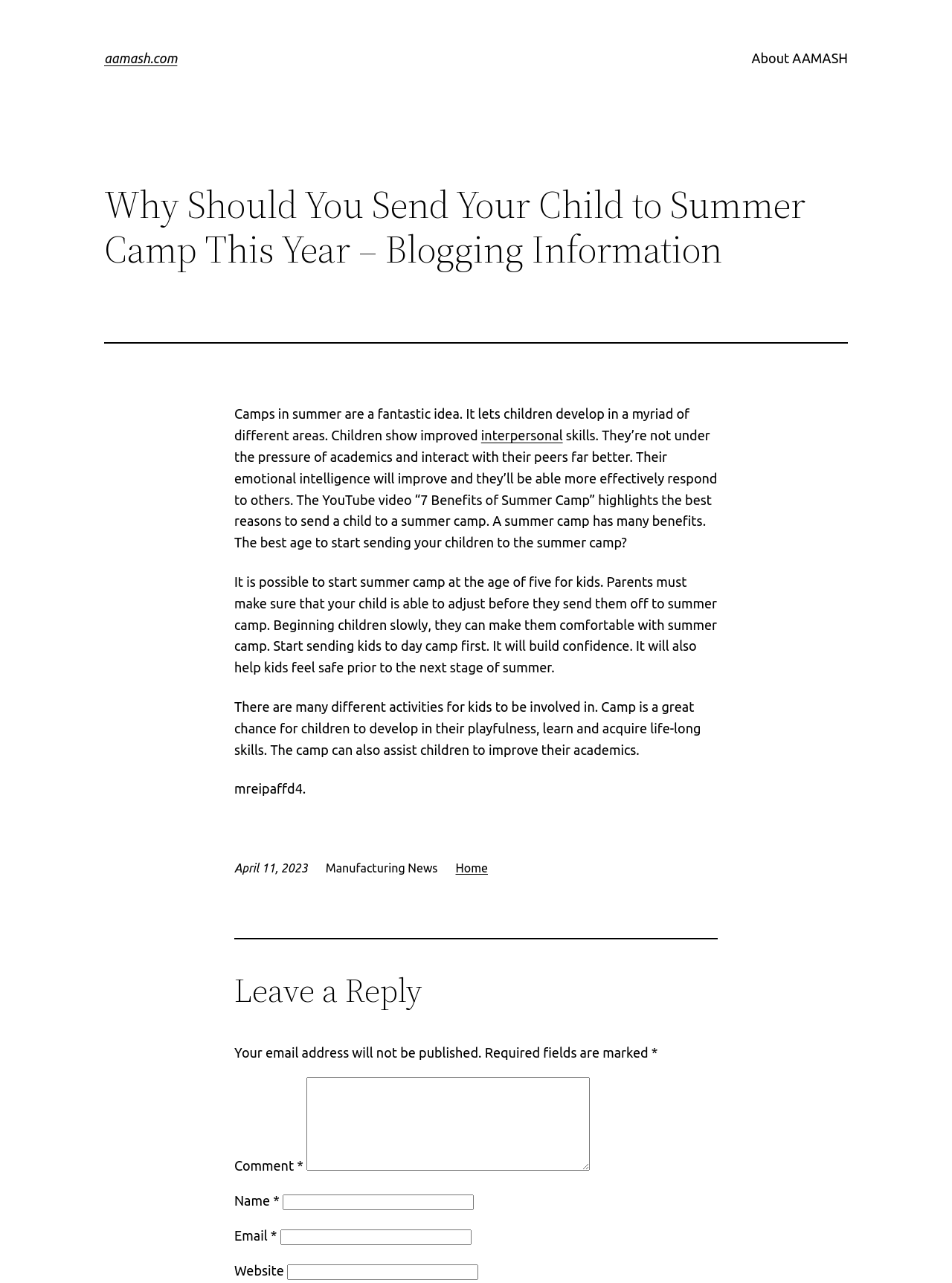Please determine the bounding box coordinates for the element that should be clicked to follow these instructions: "Enter a comment in the comment box".

[0.322, 0.839, 0.62, 0.913]